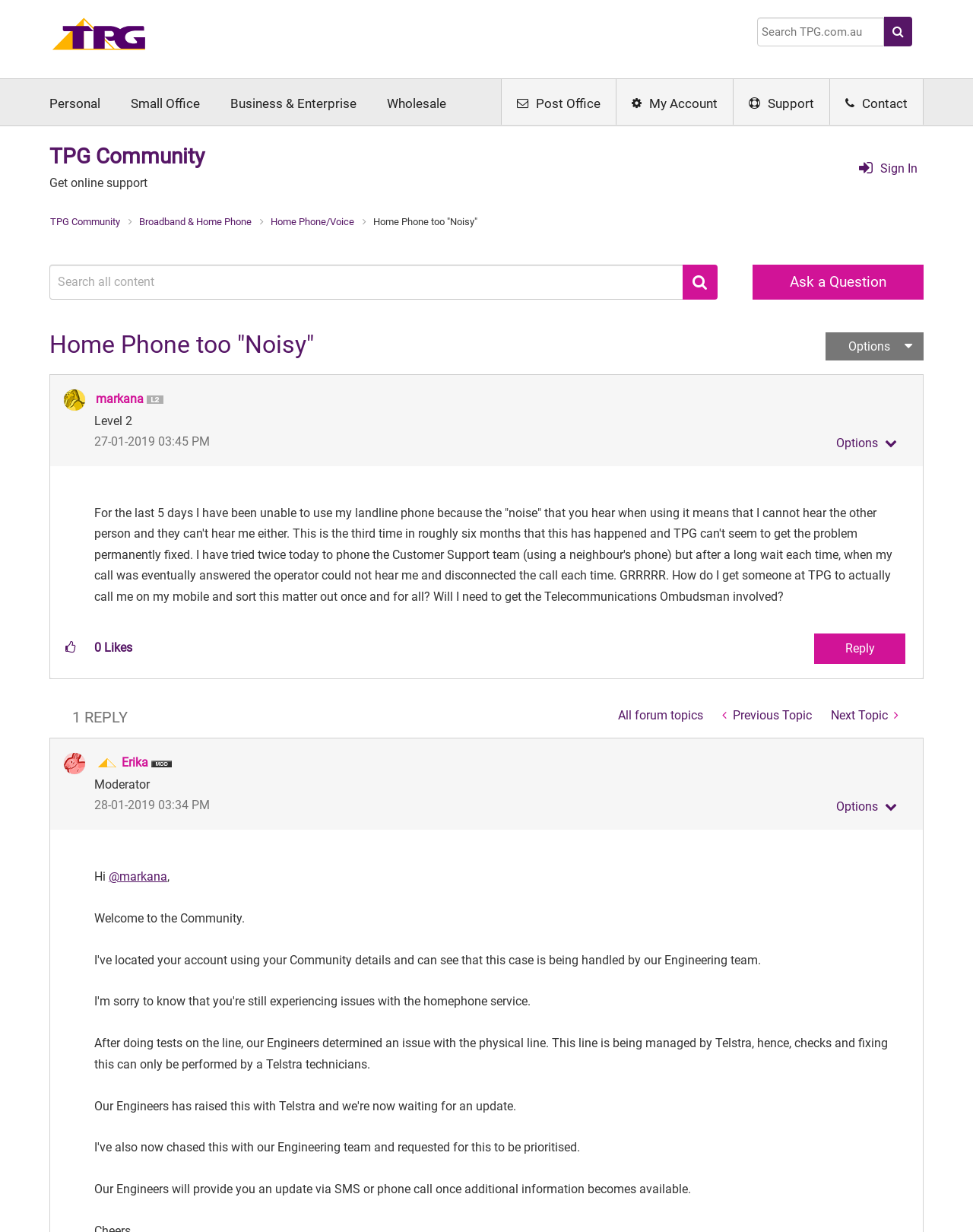What is the name of the community?
Answer with a single word or phrase by referring to the visual content.

TPG Community